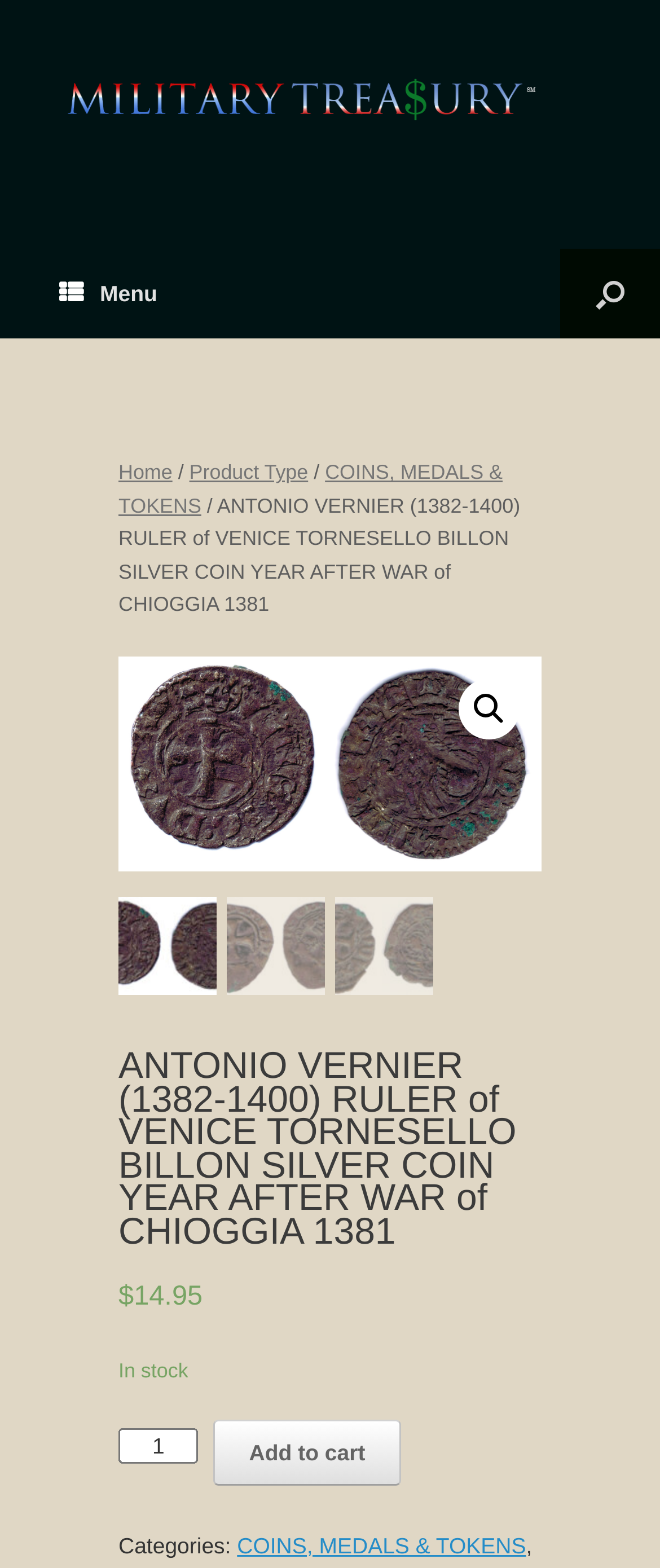From the element description Product Type, predict the bounding box coordinates of the UI element. The coordinates must be specified in the format (top-left x, top-left y, bottom-right x, bottom-right y) and should be within the 0 to 1 range.

[0.287, 0.294, 0.467, 0.309]